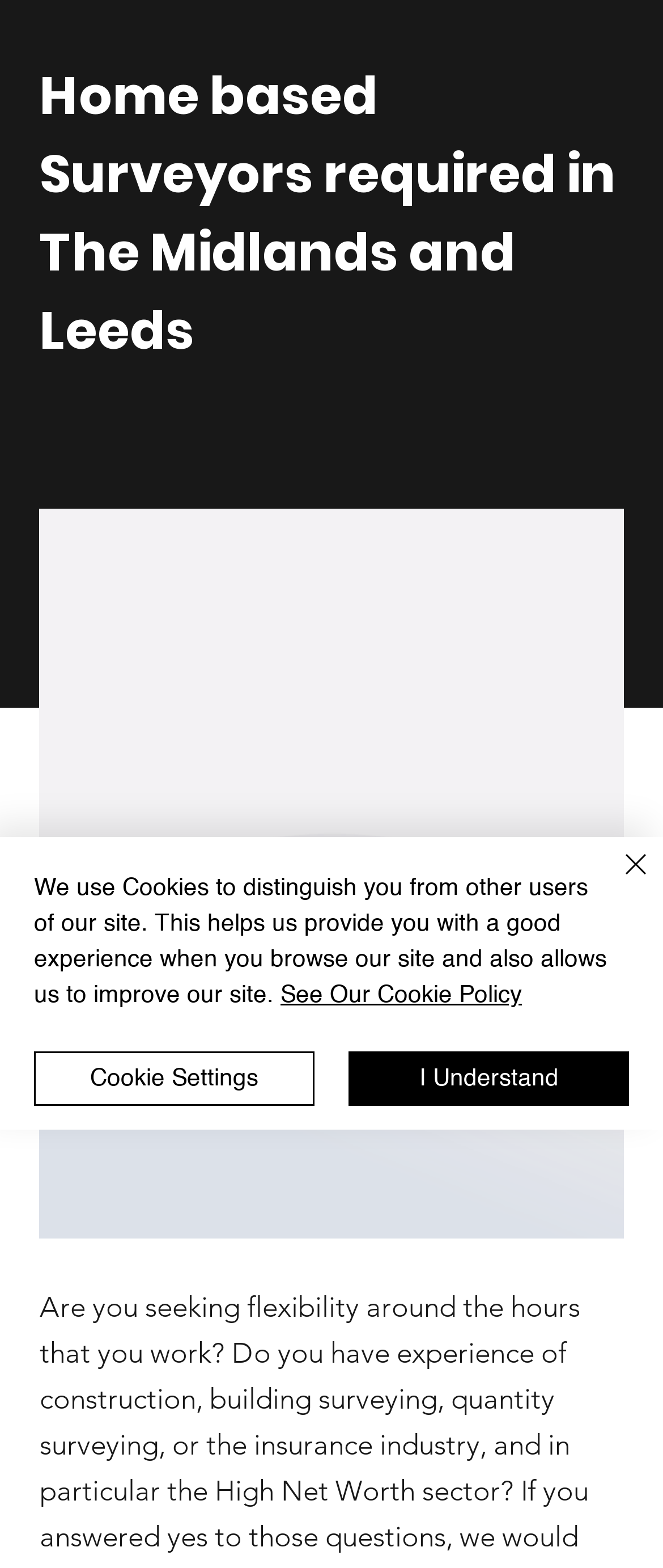How many images are there in the cookie policy alert section?
Carefully analyze the image and provide a detailed answer to the question.

There is one image in the cookie policy alert section, which is the 'Close' icon. This image is used to visually represent the 'Close' button.